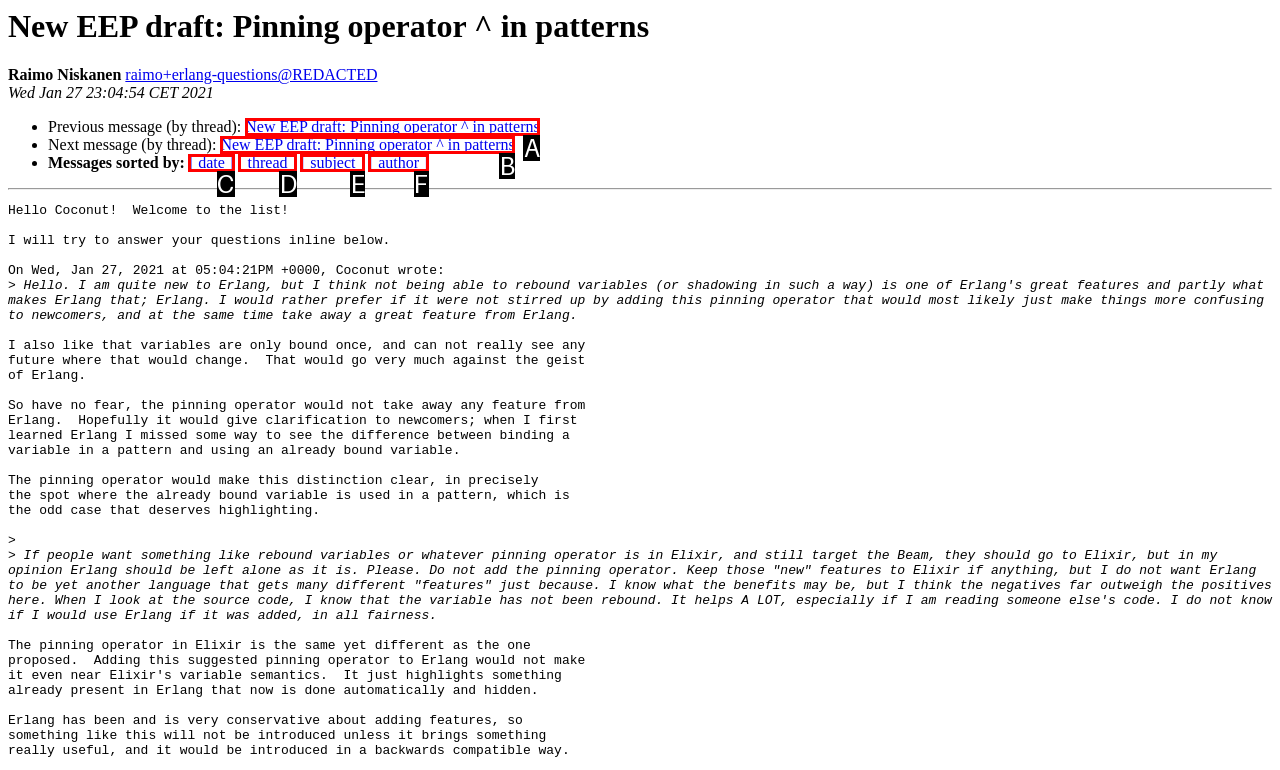Given the description: [ author ], identify the matching option. Answer with the corresponding letter.

F